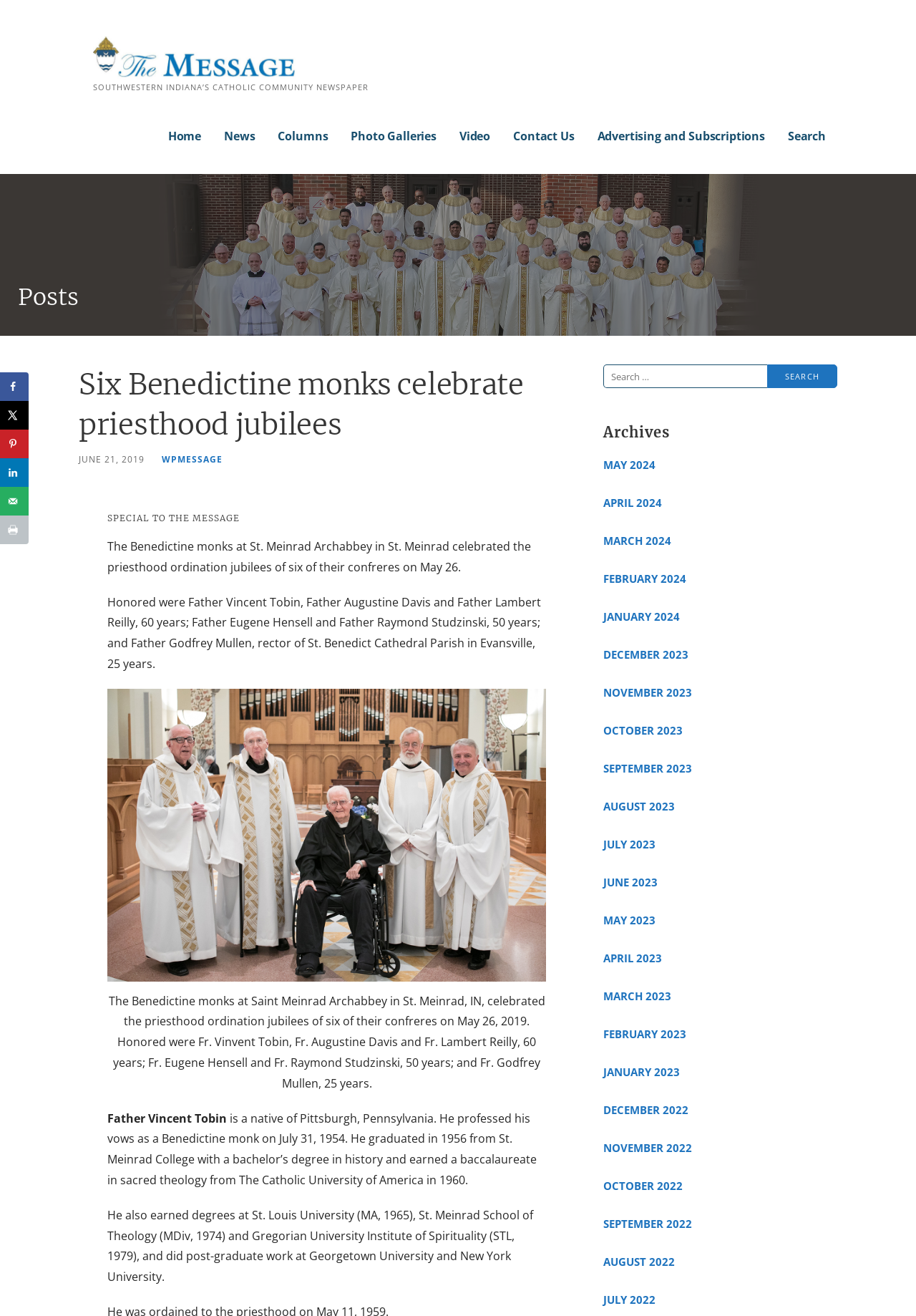Please find and provide the title of the webpage.

Six Benedictine monks celebrate priesthood jubilees